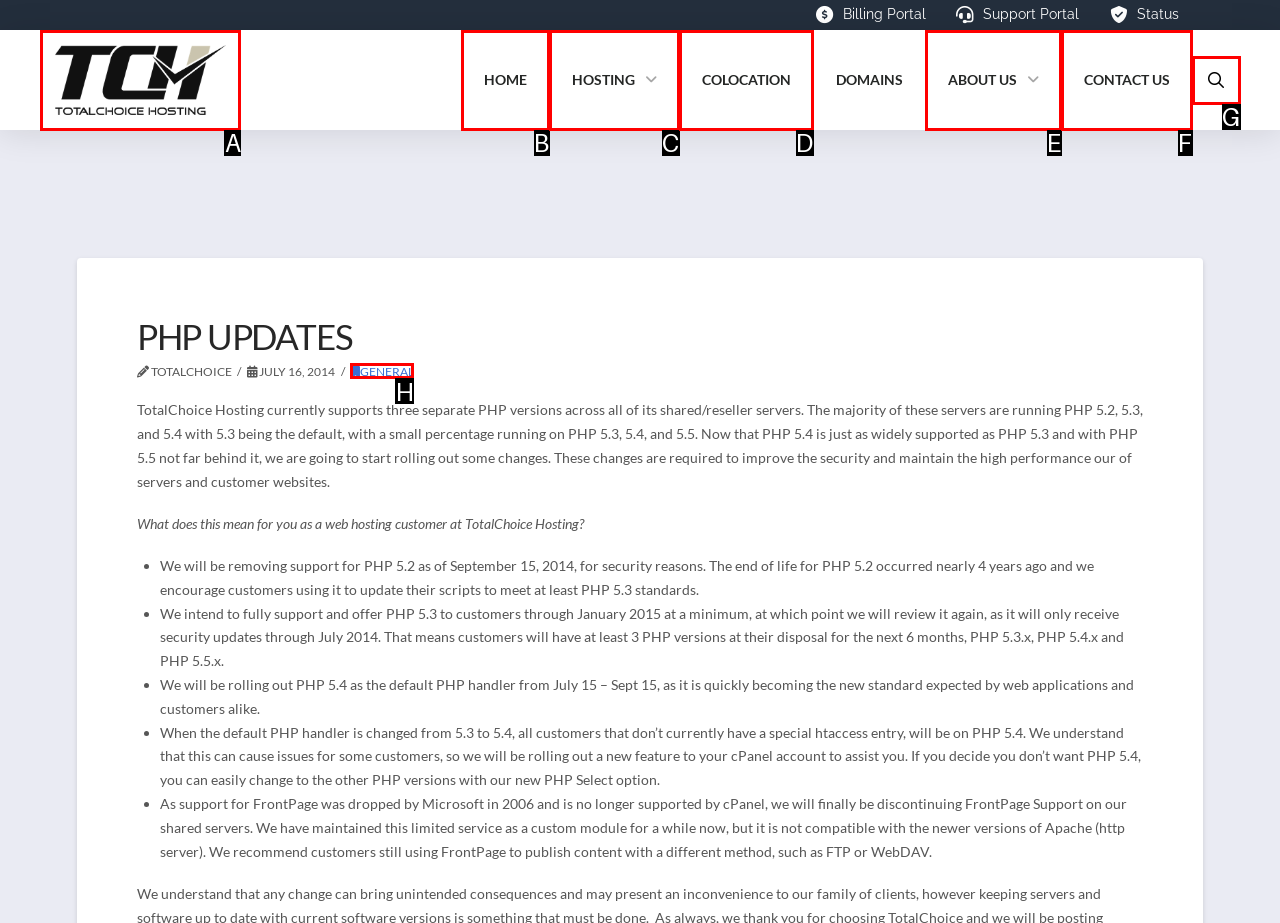Select the letter that corresponds to the description: Contact Us. Provide your answer using the option's letter.

F